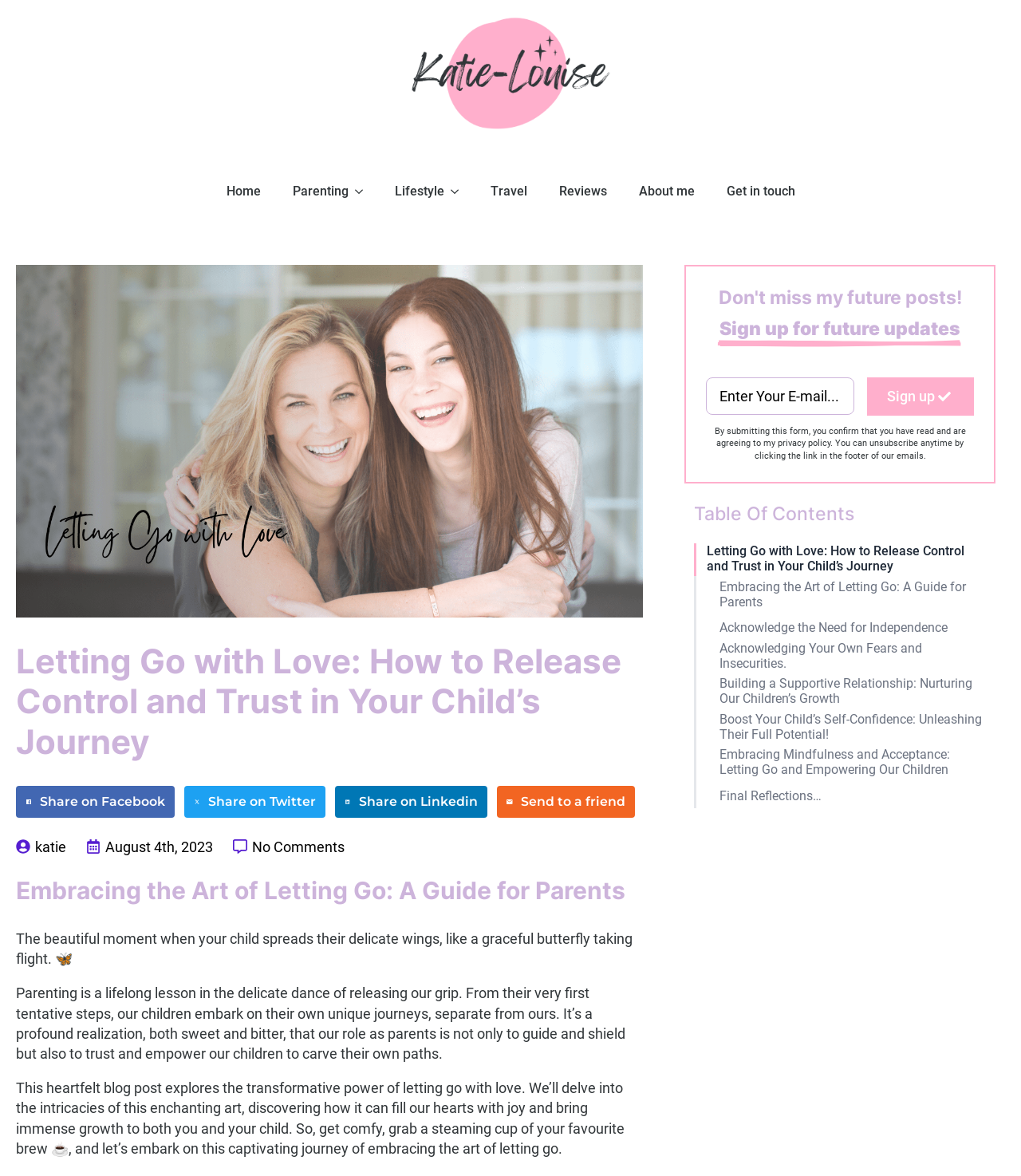Please identify and generate the text content of the webpage's main heading.

Letting Go with Love: How to Release Control and Trust in Your Child’s Journey